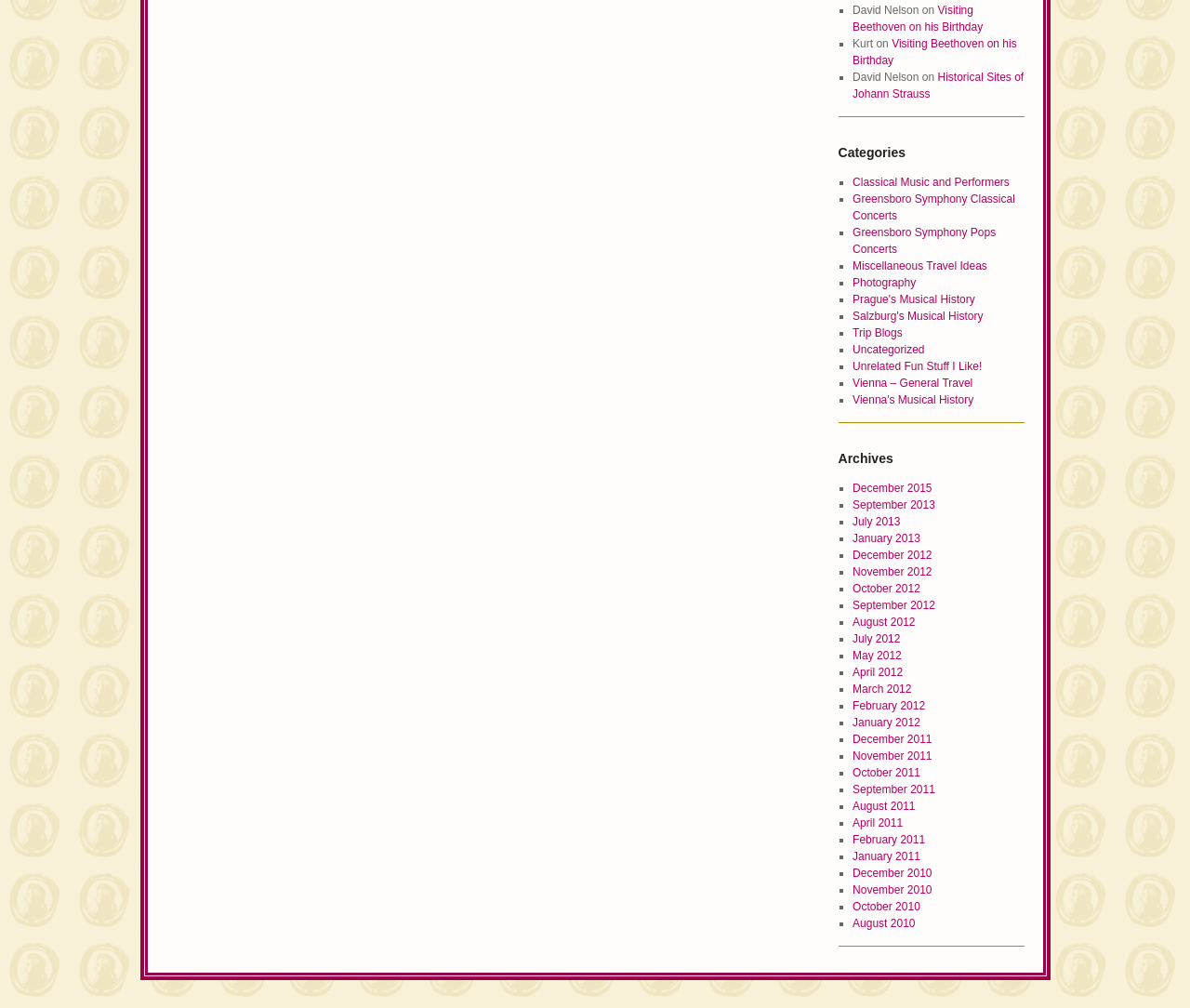Identify the bounding box for the UI element that is described as follows: "Unrelated Fun Stuff I Like!".

[0.716, 0.357, 0.825, 0.37]